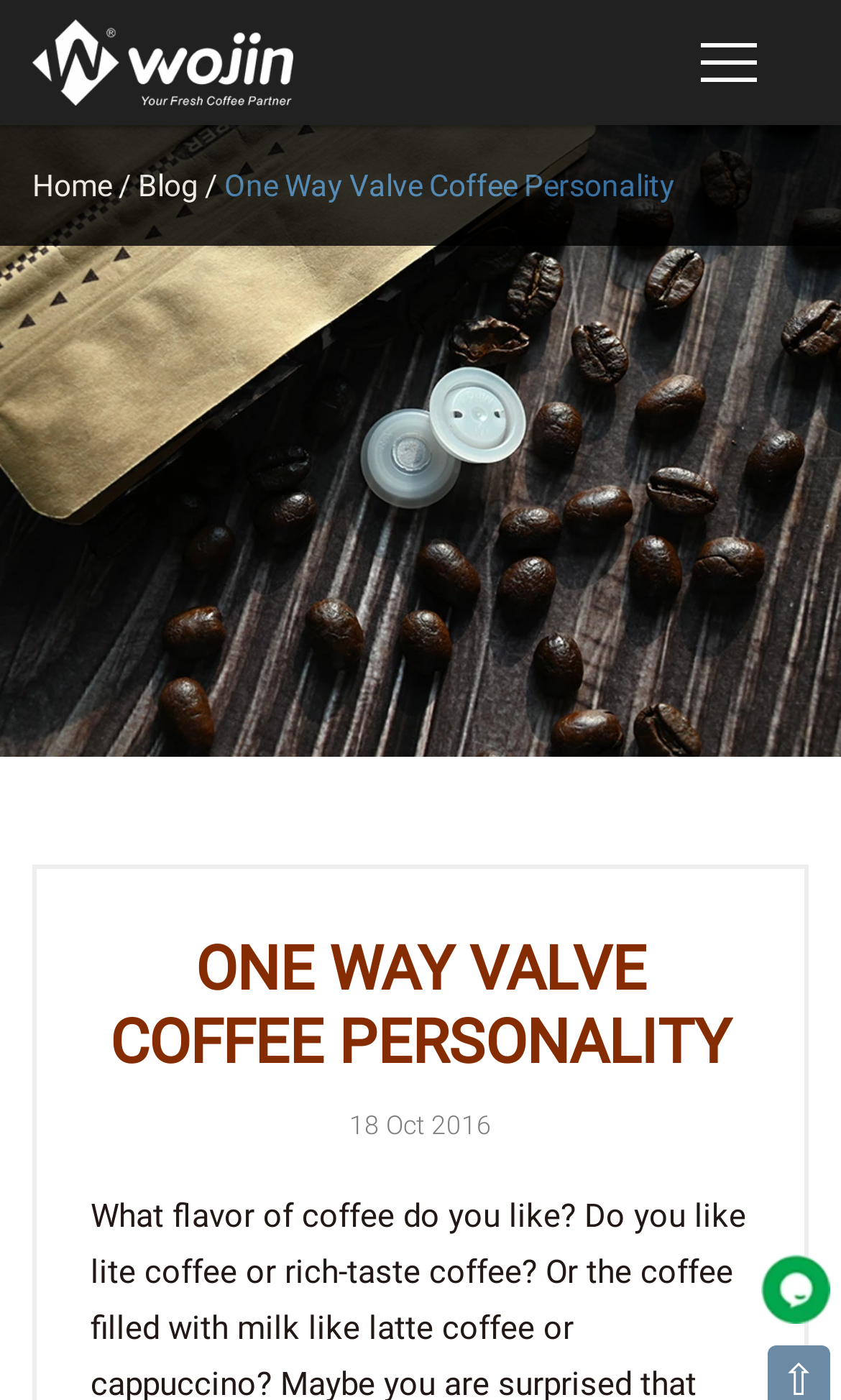Present a detailed account of what is displayed on the webpage.

The webpage is about One Way Valve Coffee Personality, with a focus on Wojin. At the top left corner, there is a Wojin logo, which is an image linked to the Wojin website. Next to the logo, there are several navigation links, including PRODUCTS, VIDEO, BLOG, ABOUT, and CONTACT, which are aligned horizontally and span across the top of the page.

Below the navigation links, there is a horizontal line of links, including Home, Blog, and a slash separator. Following this line, there is a large image that takes up most of the width of the page, with a heading "ONE WAY VALVE COFFEE PERSONALITY" centered above it. The image is likely a representation of the one way valve coffee personality.

On the right side of the image, there is a date "18 Oct 2016" displayed. At the bottom right corner of the page, there is a Live Chat link, accompanied by a Live Chat image.

Overall, the webpage appears to be a product or brand page, with a focus on showcasing the one way valve coffee personality and providing navigation to other related pages.